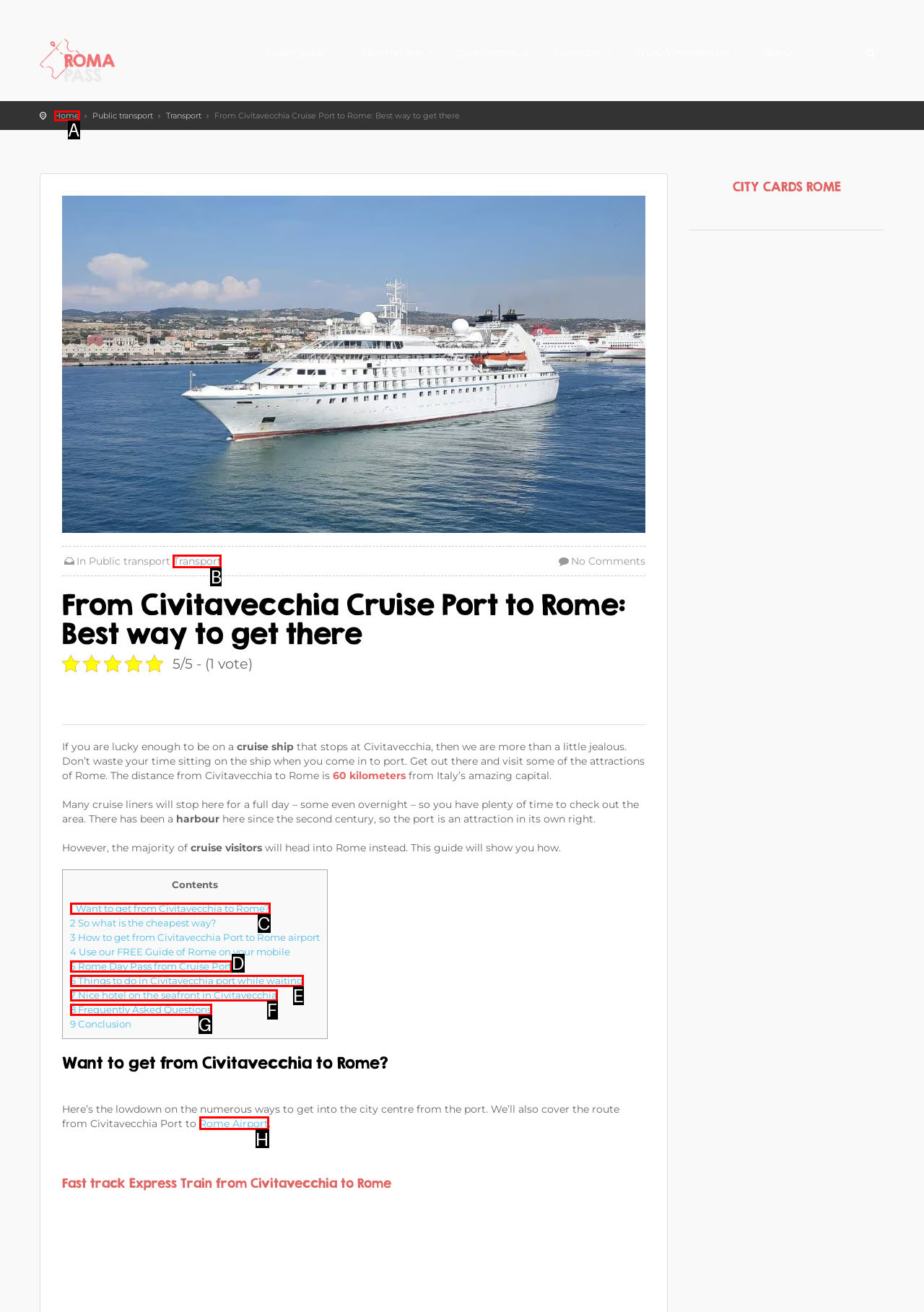From the given choices, indicate the option that best matches: 8 Frequently Asked Questions
State the letter of the chosen option directly.

G